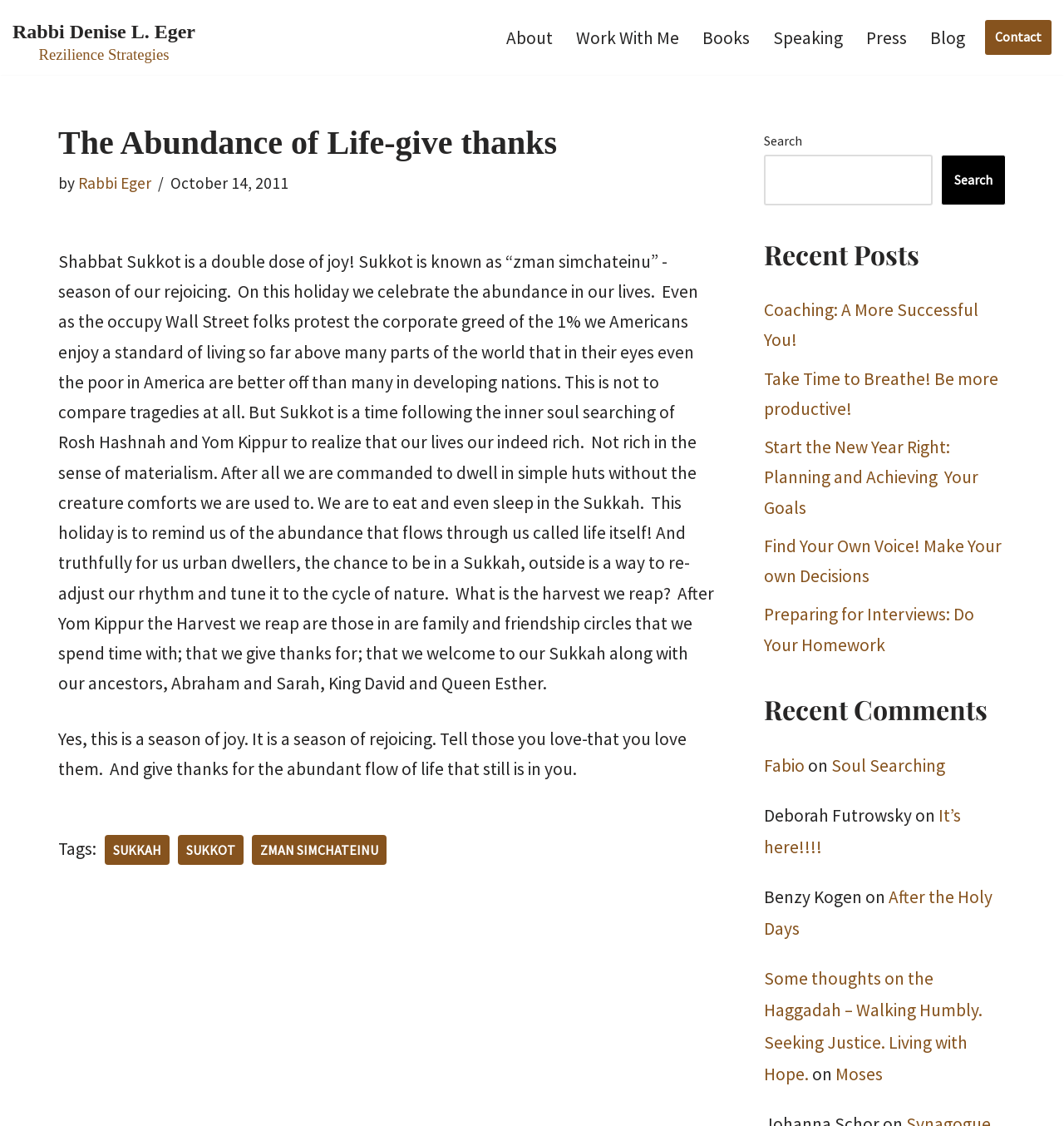Describe all significant elements and features of the webpage.

This webpage is about Rabbi Denise L. Eger's blog, specifically a post titled "The Abundance of Life-give thanks" which discusses the joy and celebration of Sukkot, a Jewish holiday. 

At the top of the page, there is a navigation menu with links to "About", "Work With Me", "Books", "Speaking", "Press", and "Blog". On the top right, there is a "Contact" link. 

Below the navigation menu, there is a heading that reads "The Abundance of Life-give thanks" followed by a subheading "by Rabbi Eger" and a date "October 14, 2011". 

The main content of the page is a long paragraph that discusses the significance of Sukkot, a holiday that celebrates the abundance in one's life. The text explains that Sukkot is a time to rejoice and give thanks for the abundance that flows through life itself, and not just material possessions. 

Below the main content, there are tags "SUKKAH", "SUKKOT", and "ZMAN SIMCHATEINU" which are related to the holiday of Sukkot. 

On the right side of the page, there is a search box with a "Search" button. Below the search box, there is a section titled "Recent Posts" which lists five links to other blog posts. 

Further down, there is a section titled "Recent Comments" which lists four comments from different users, including their names and the titles of the posts they commented on.